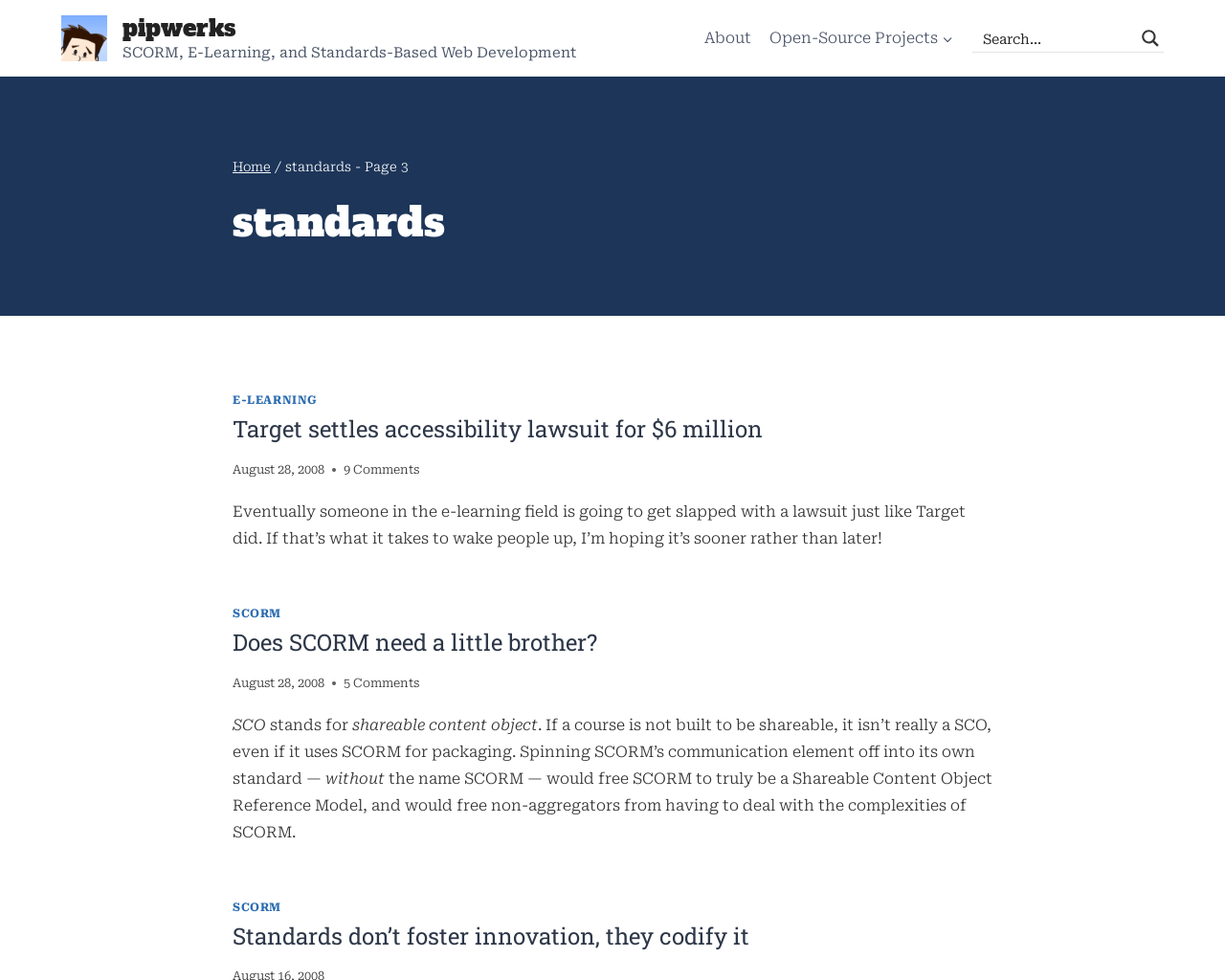Can you specify the bounding box coordinates of the area that needs to be clicked to fulfill the following instruction: "Navigate to the About page"?

None